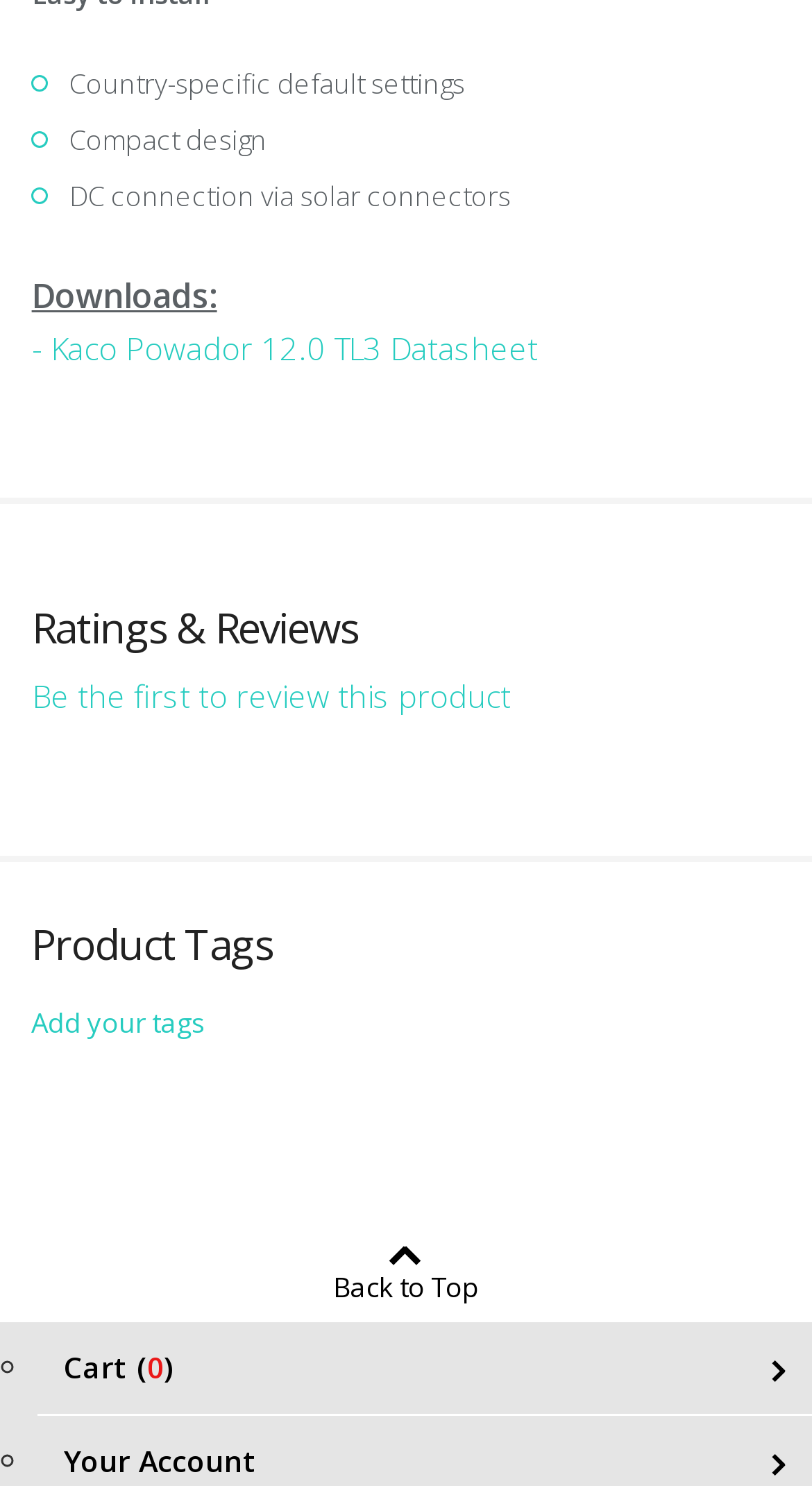Using the provided element description: "Cart (0)", determine the bounding box coordinates of the corresponding UI element in the screenshot.

[0.045, 0.918, 1.0, 0.979]